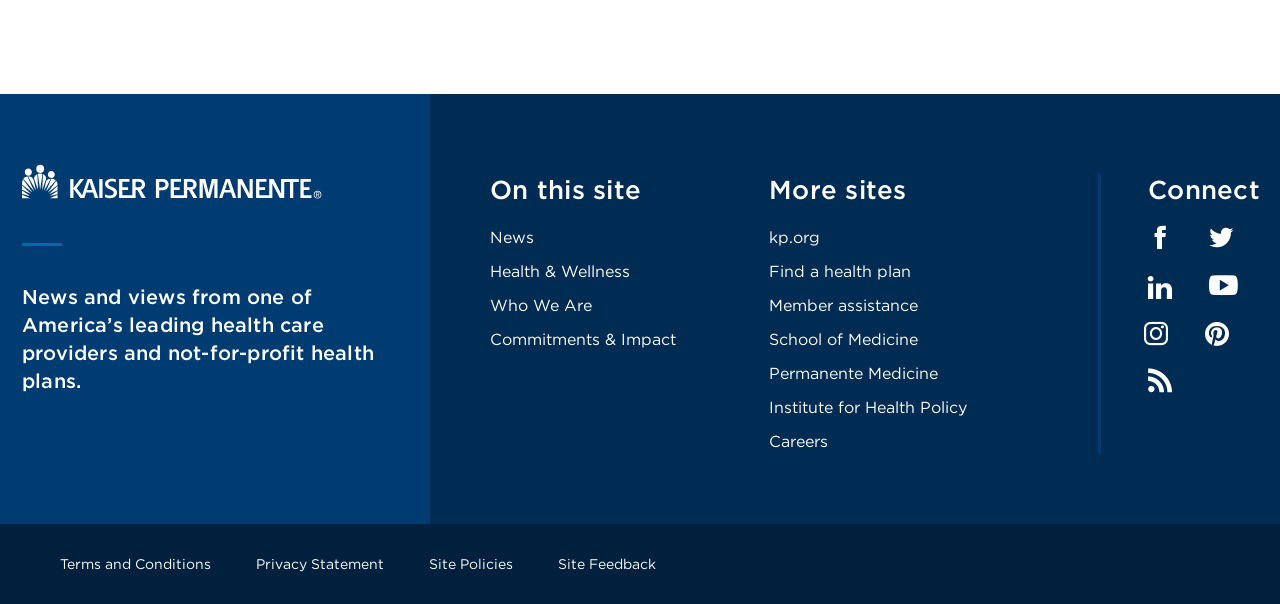What is the name of the health care provider?
Answer the question with a single word or phrase, referring to the image.

Kaiser Permanente